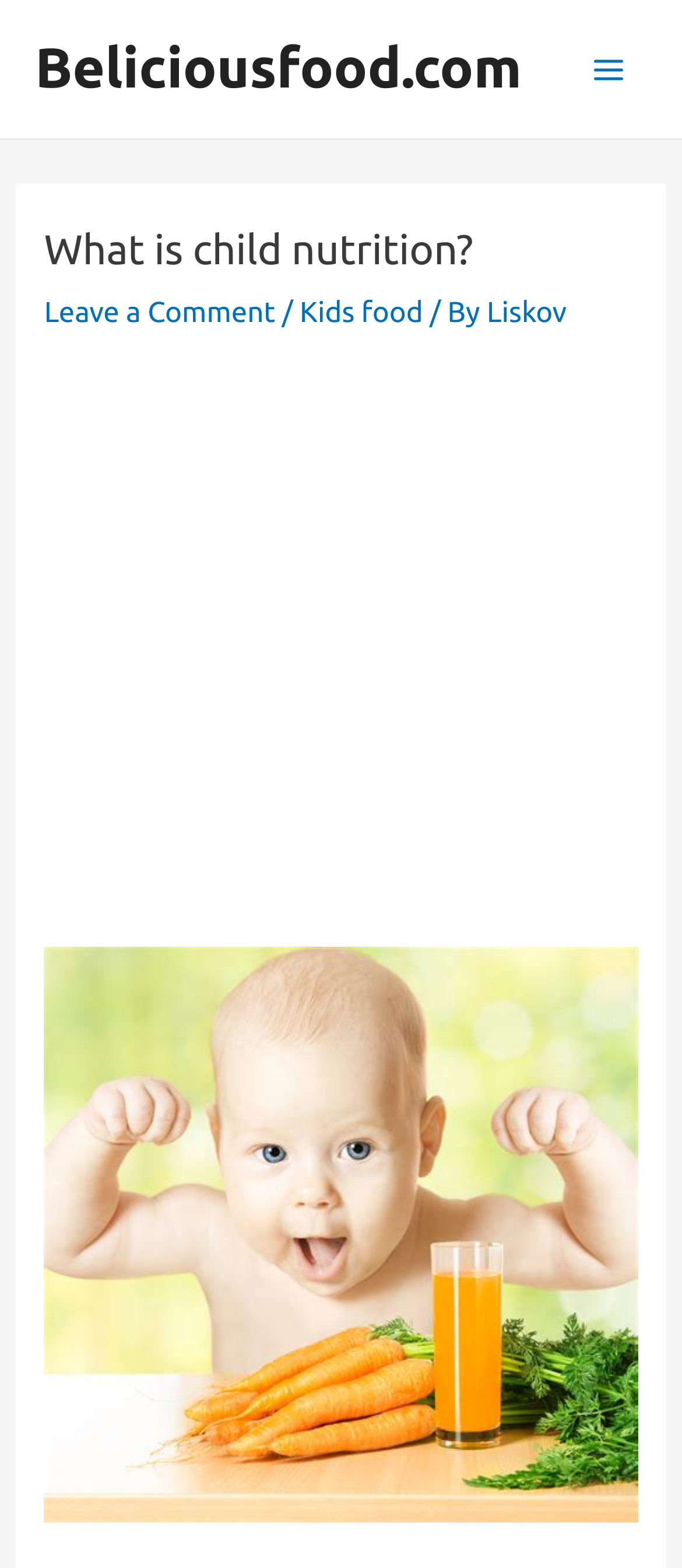Extract the main title from the webpage.

What is child nutrition?